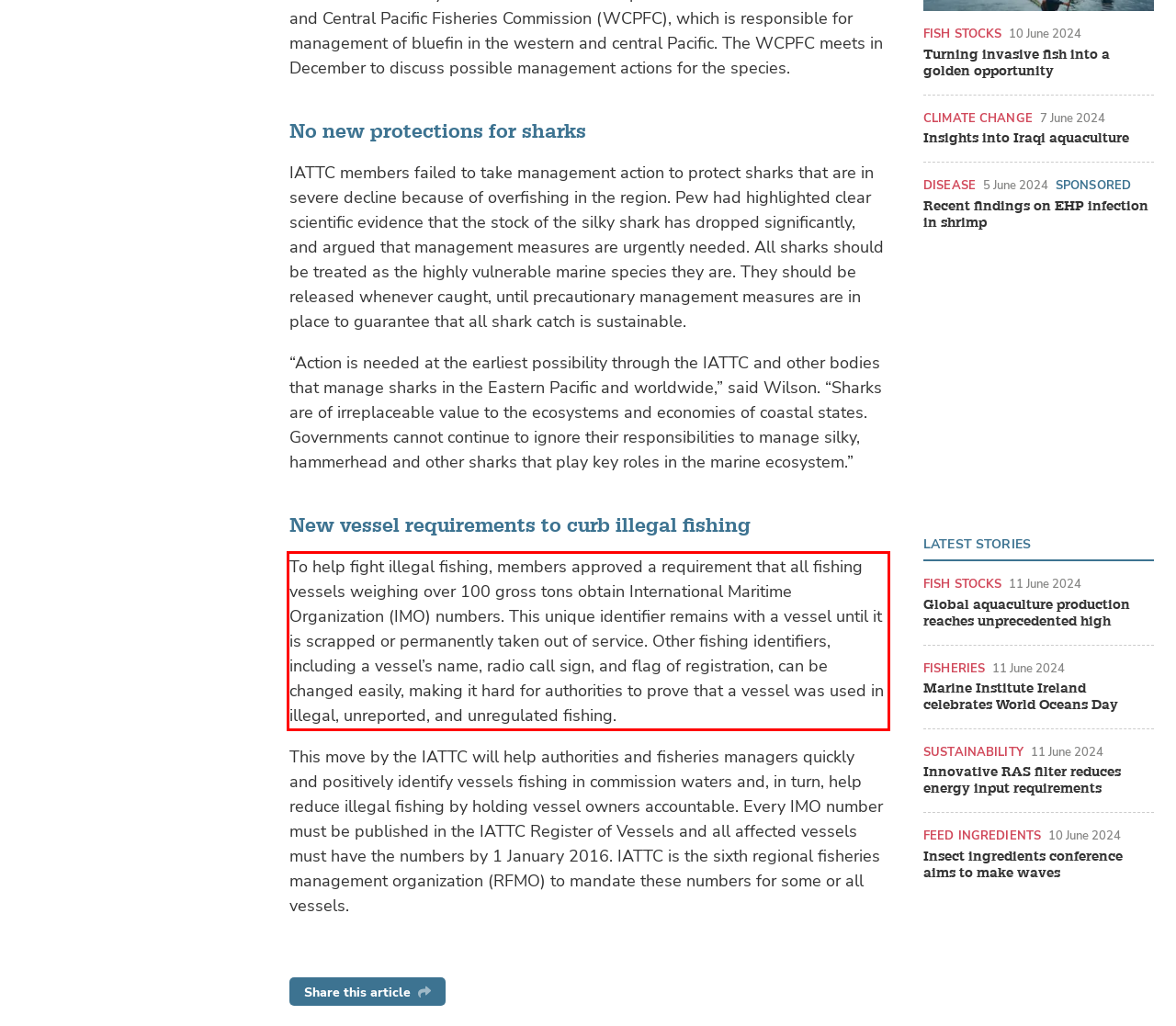Please perform OCR on the UI element surrounded by the red bounding box in the given webpage screenshot and extract its text content.

To help fight illegal fishing, members approved a requirement that all fishing vessels weighing over 100 gross tons obtain International Maritime Organization (IMO) numbers. This unique identifier remains with a vessel until it is scrapped or permanently taken out of service. Other fishing identifiers, including a vessel’s name, radio call sign, and flag of registration, can be changed easily, making it hard for authorities to prove that a vessel was used in illegal, unreported, and unregulated fishing.